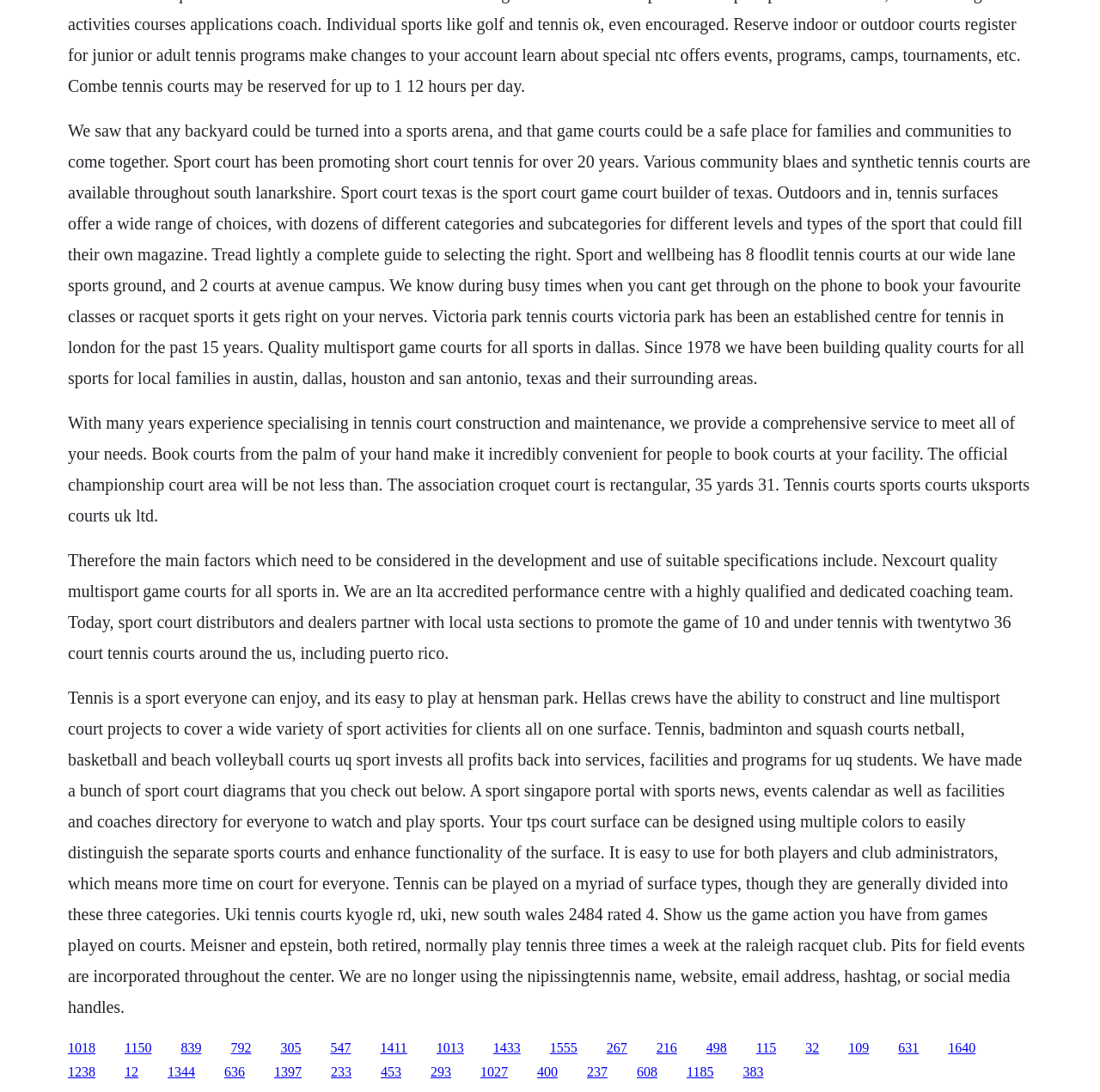Find the bounding box coordinates of the element's region that should be clicked in order to follow the given instruction: "Visit the website of Sport Court Texas". The coordinates should consist of four float numbers between 0 and 1, i.e., [left, top, right, bottom].

[0.062, 0.111, 0.937, 0.355]